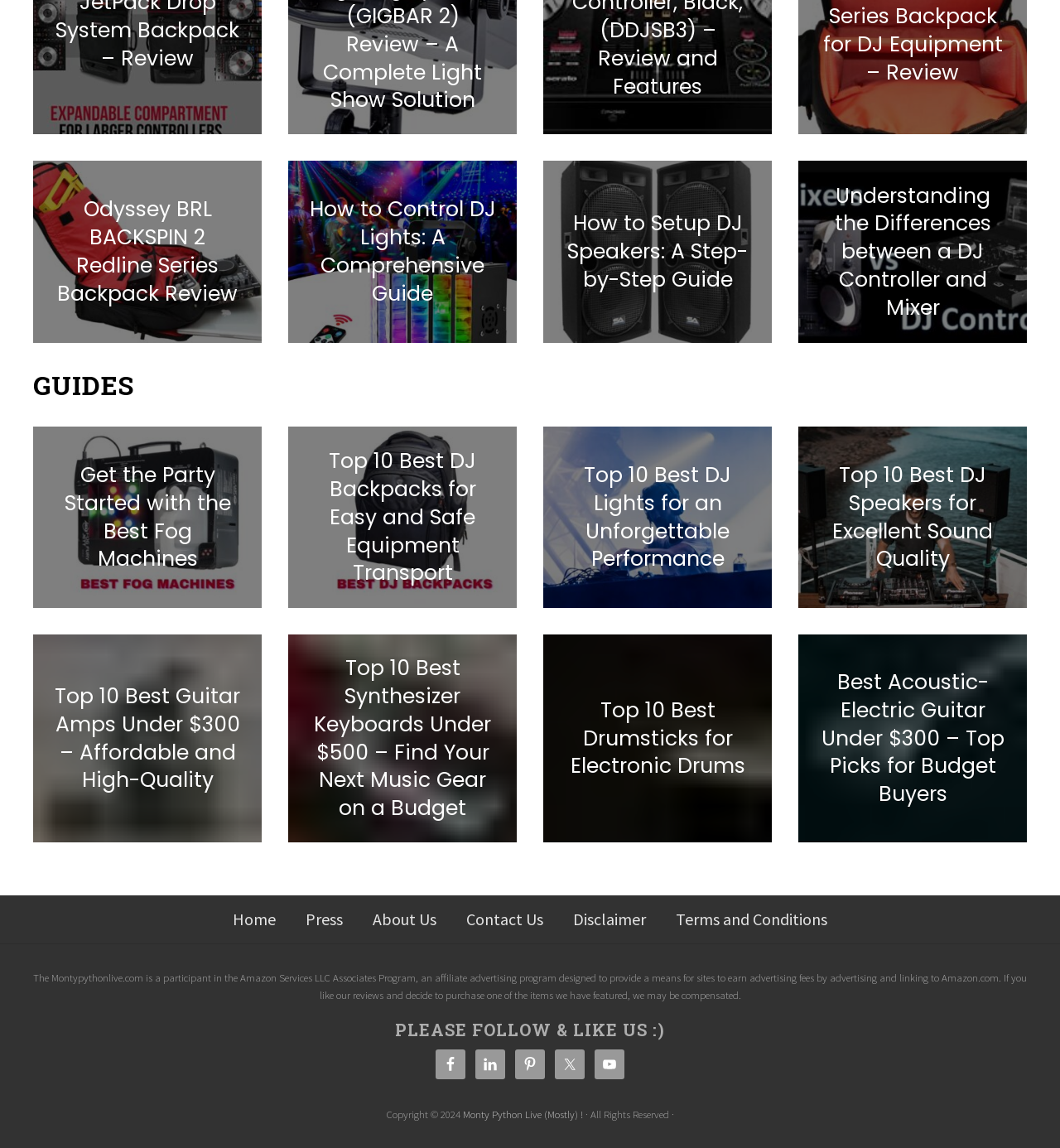Extract the bounding box for the UI element that matches this description: "Monty Python Live (Mostly) !".

[0.436, 0.965, 0.55, 0.976]